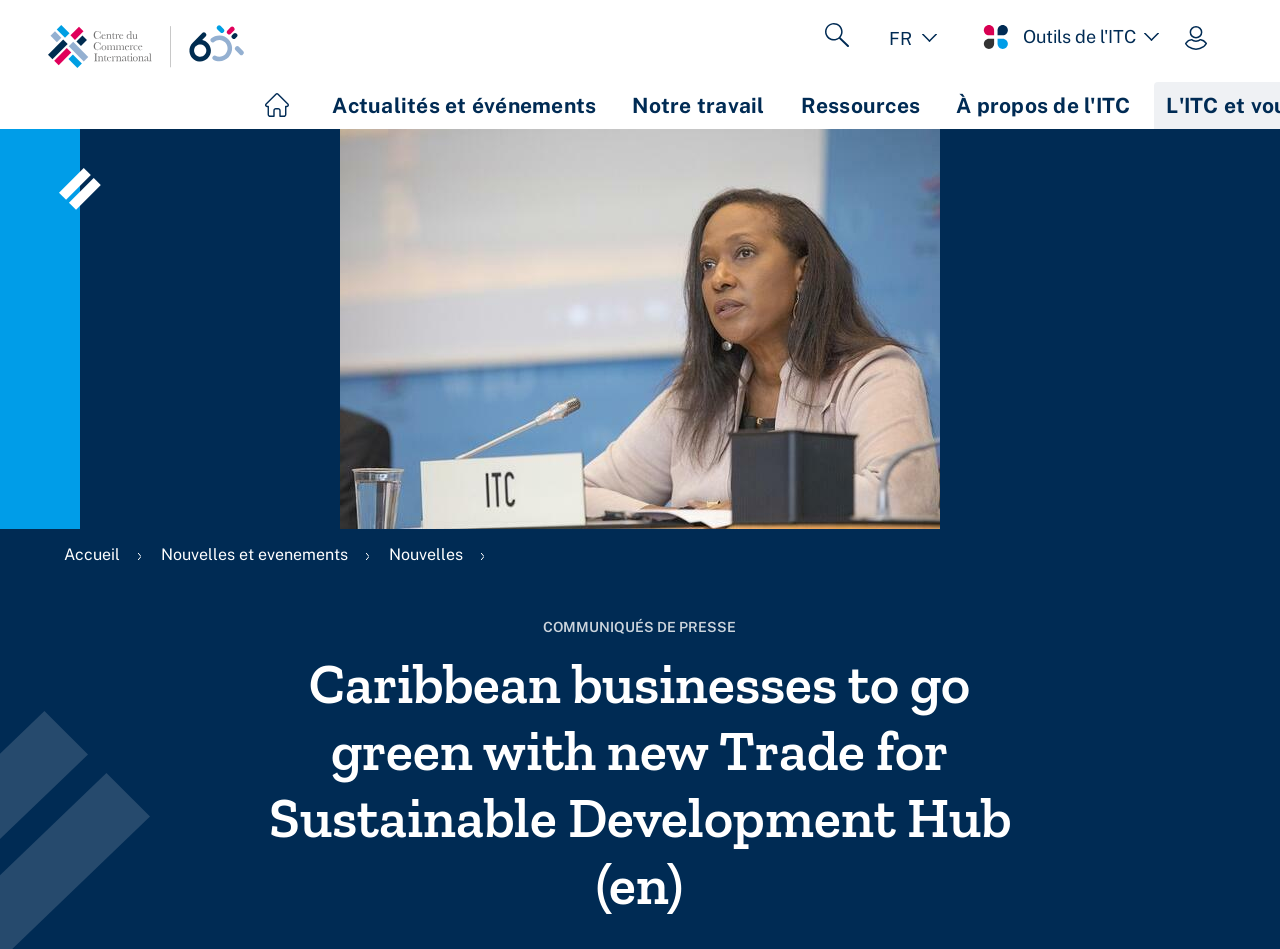Please specify the bounding box coordinates of the element that should be clicked to execute the given instruction: 'go to home page'. Ensure the coordinates are four float numbers between 0 and 1, expressed as [left, top, right, bottom].

[0.038, 0.0, 0.192, 0.136]